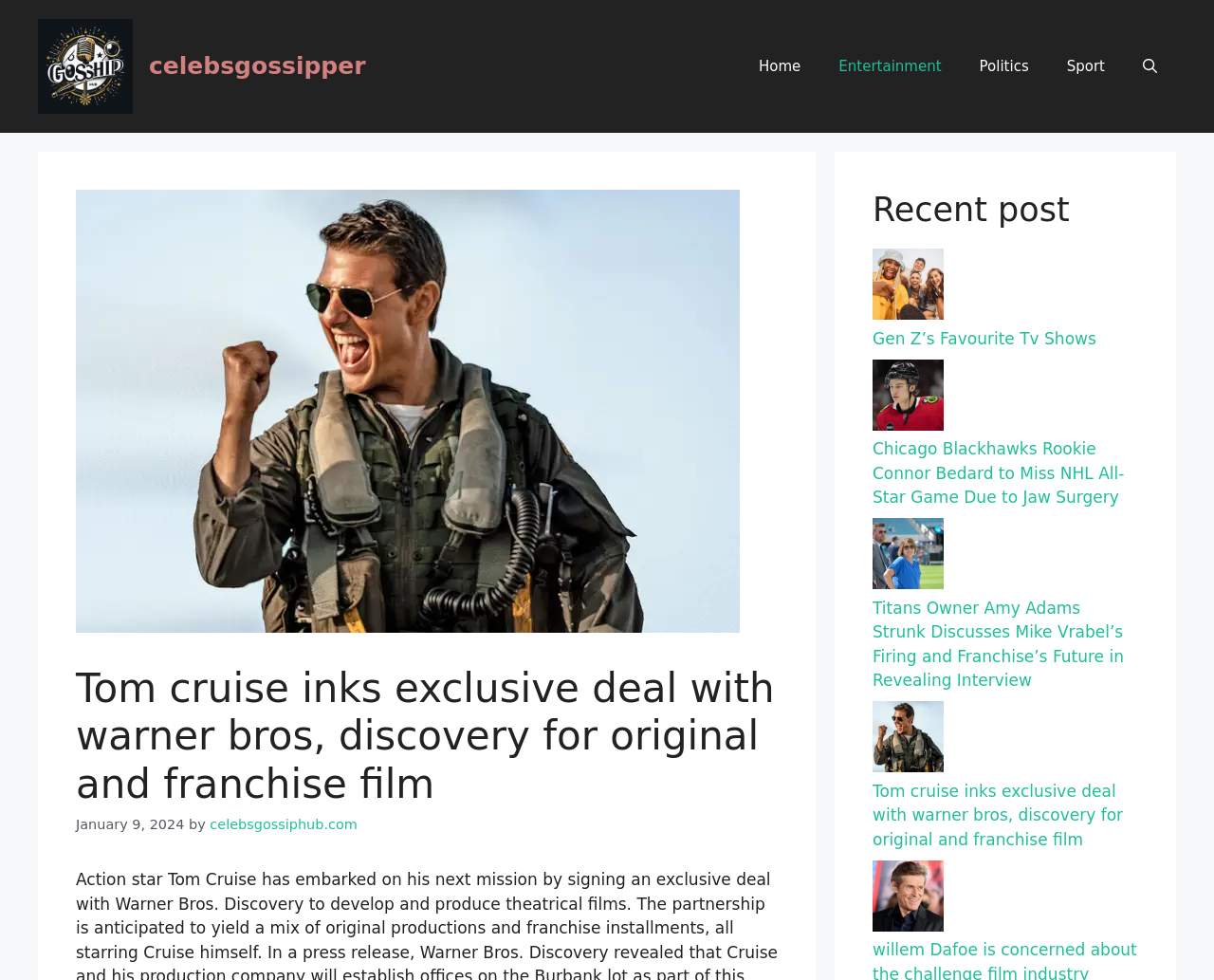Please locate the bounding box coordinates of the element that should be clicked to achieve the given instruction: "Read the article about Tom Cruise's exclusive deal".

[0.062, 0.679, 0.641, 0.825]